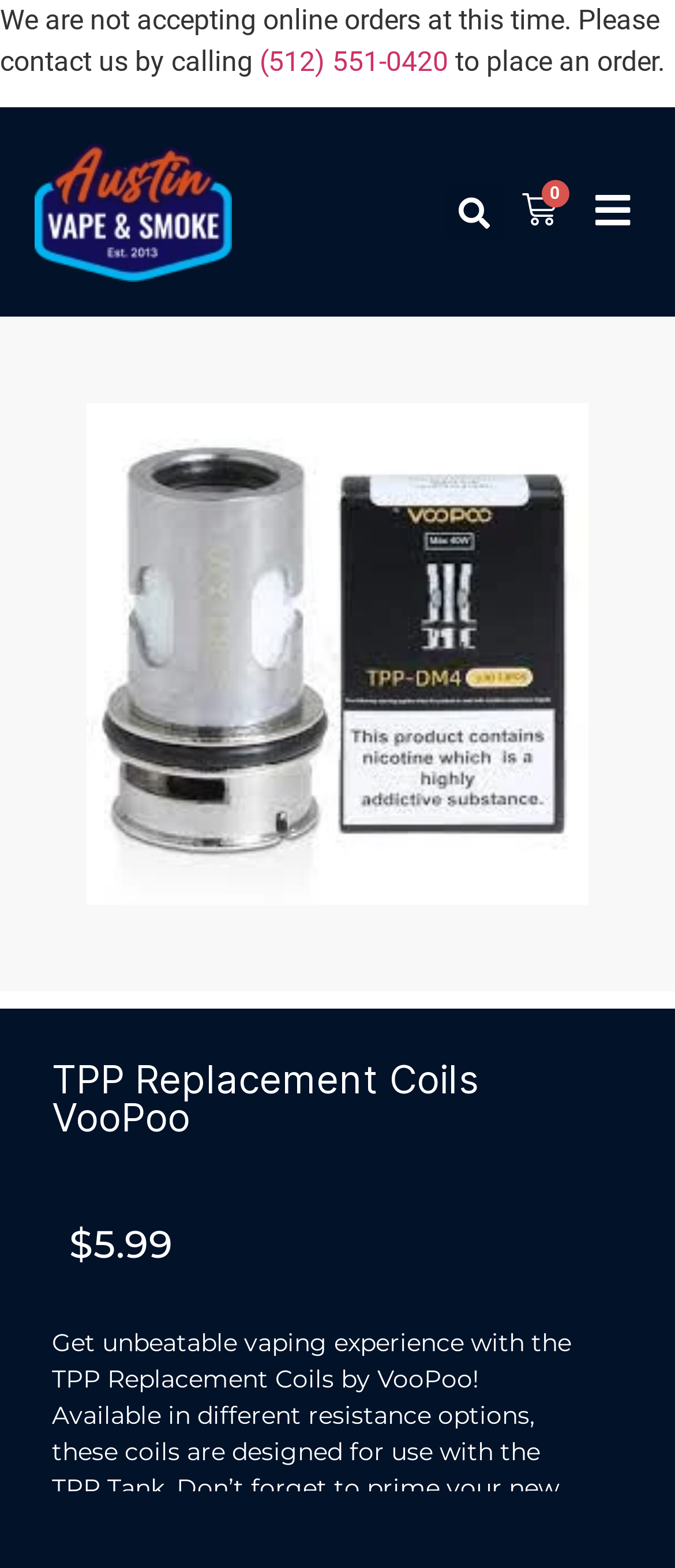Answer the following query with a single word or phrase:
What is the name of the tank that the TPP Replacement Coils are designed for?

TPP Tank